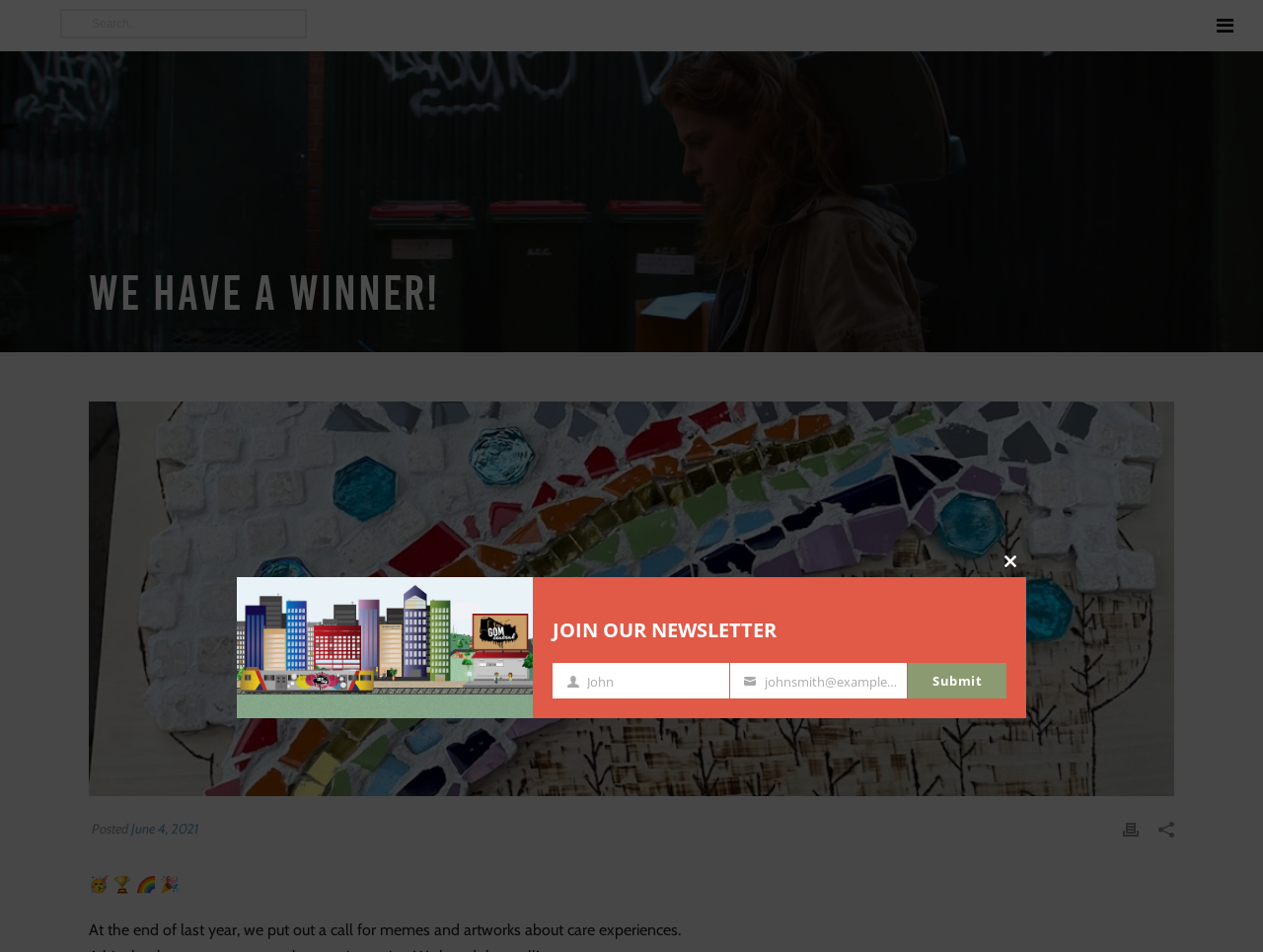Respond to the following question with a brief word or phrase:
What is the theme of the artworks?

Care experiences